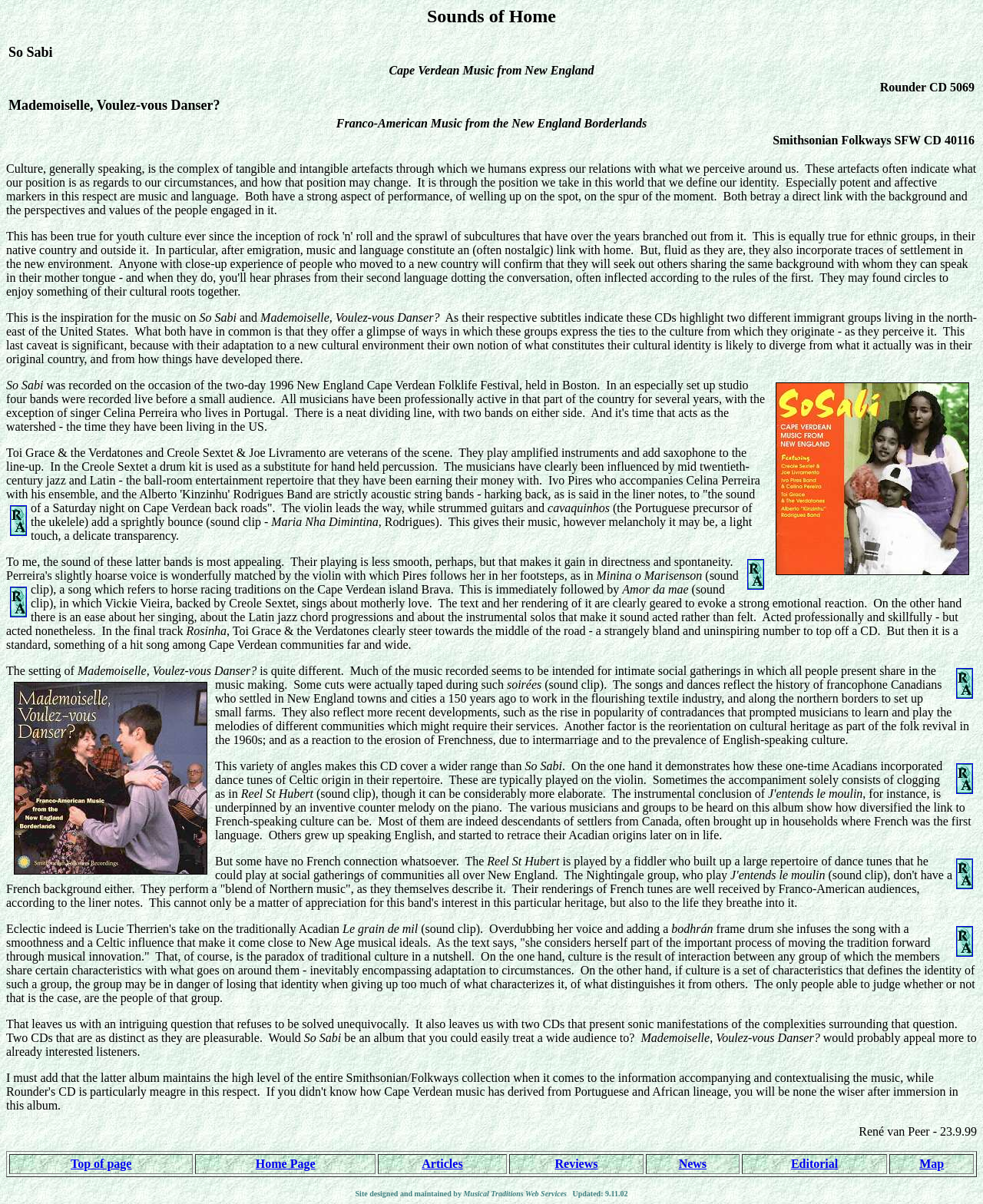Provide a one-word or one-phrase answer to the question:
What is the name of the song that refers to horse racing traditions on the Cape Verdean island Brava?

Minina o Marisenson